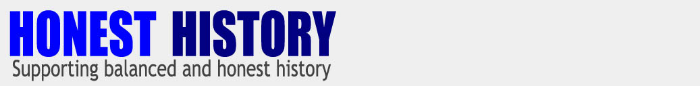Detail everything you observe in the image.

The image features the logo of "HONEST HISTORY," prominently displayed in a bold blue font against a light gray background. The title "HONEST HISTORY" conveys a commitment to supporting balanced and truthful historical narratives. Beneath the main title, a tagline reads, "Supporting balanced and honest history," emphasizing the organization's mission to present factual and equitable accounts of historical events. The design is clean and straightforward, reflecting a focus on clarity and integrity in historical discourse.